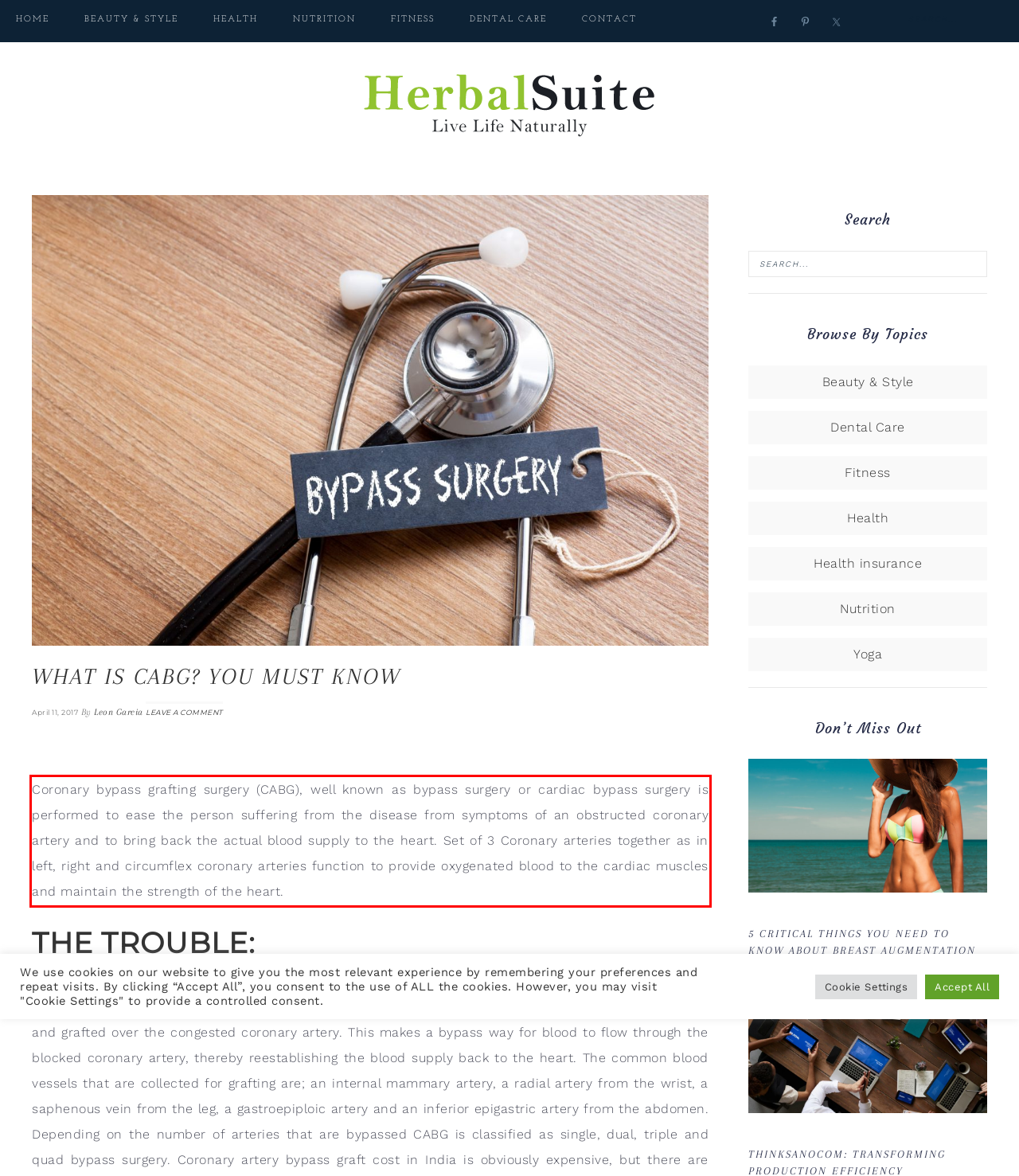You are provided with a screenshot of a webpage that includes a red bounding box. Extract and generate the text content found within the red bounding box.

Coronary bypass grafting surgery (CABG), well known as bypass surgery or cardiac bypass surgery is performed to ease the person suffering from the disease from symptoms of an obstructed coronary artery and to bring back the actual blood supply to the heart. Set of 3 Coronary arteries together as in left, right and circumflex coronary arteries function to provide oxygenated blood to the cardiac muscles and maintain the strength of the heart.